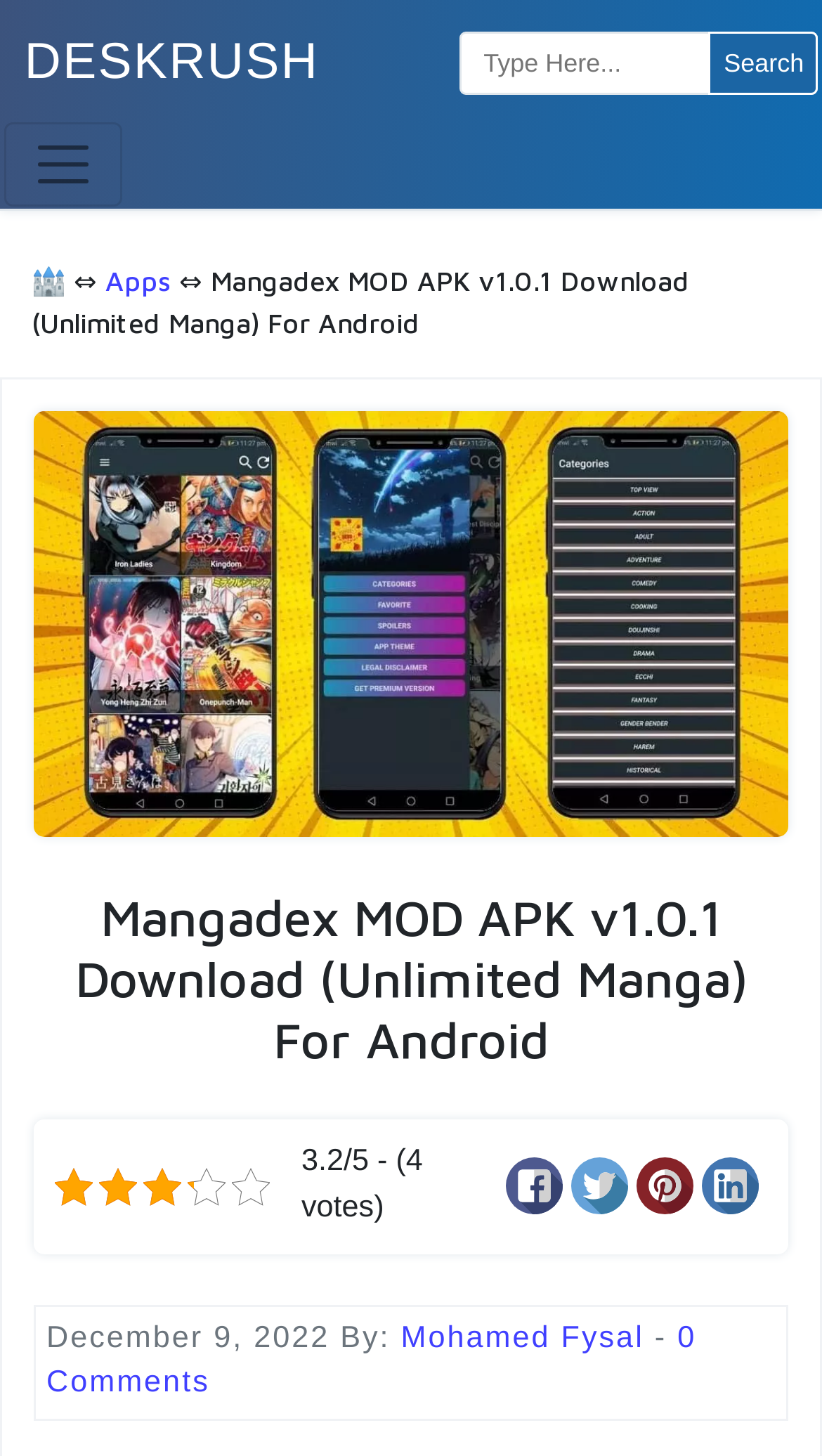Please locate and generate the primary heading on this webpage.

Mangadex MOD APK v1.0.1 Download (Unlimited Manga) For Android